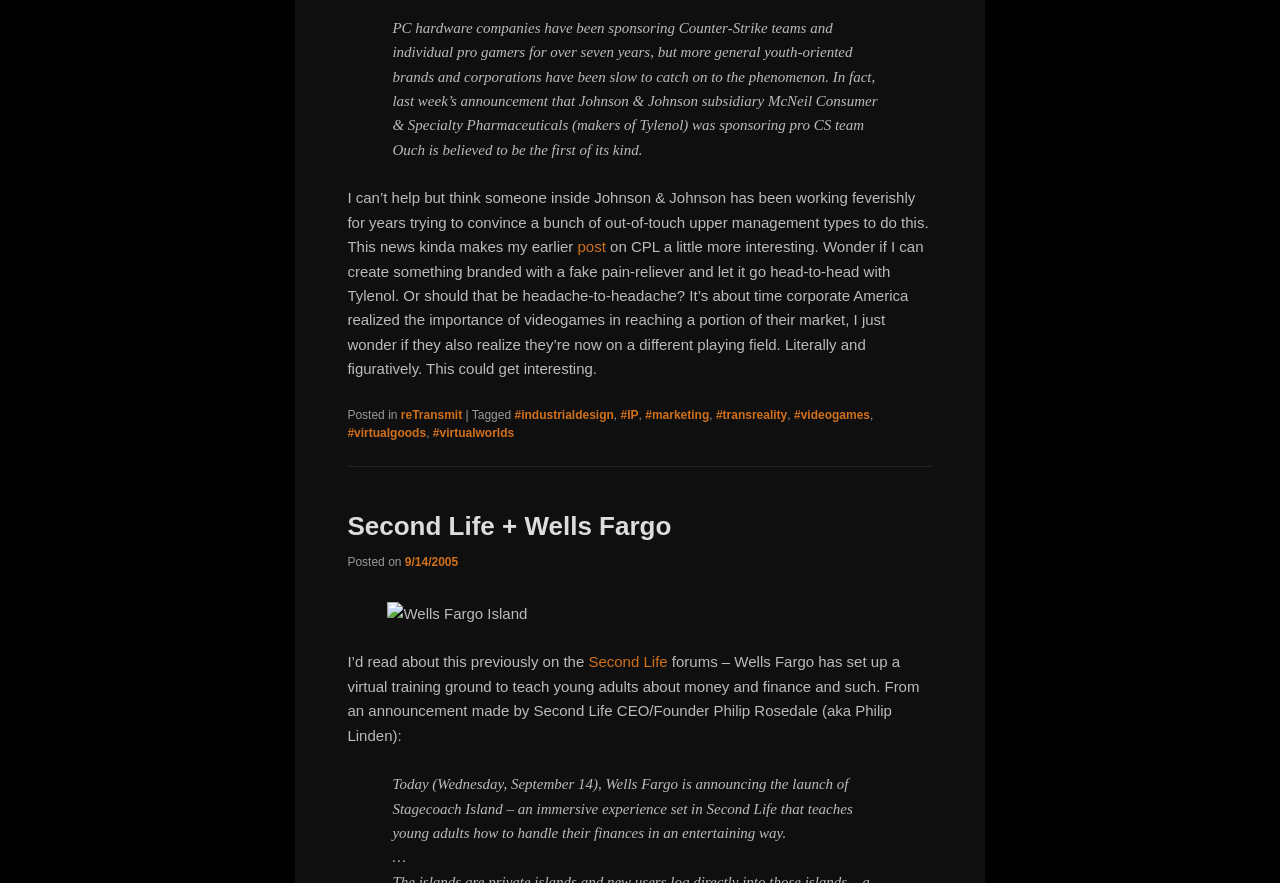What is the topic of the first article?
Please respond to the question thoroughly and include all relevant details.

The first article is about PC hardware companies sponsoring Counter-Strike teams and individual pro gamers, and how general youth-oriented brands and corporations have been slow to catch on to the phenomenon.